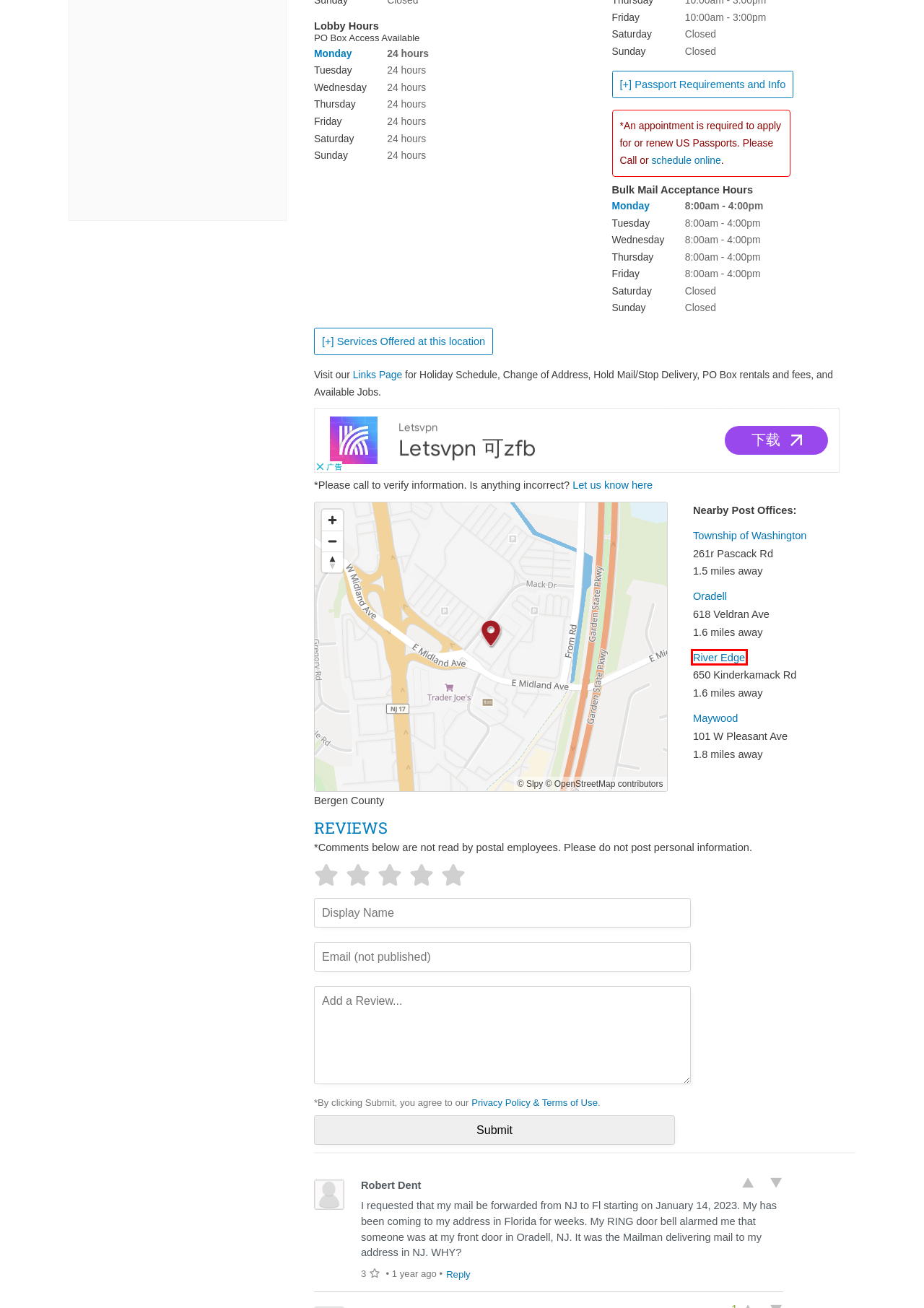Examine the screenshot of a webpage with a red bounding box around a UI element. Your task is to identify the webpage description that best corresponds to the new webpage after clicking the specified element. The given options are:
A. Post Office in Maywood, NJ - Hours and Location
B. Post Office in Oradell, NJ - Hours and Location
C. Post Office in River Edge, NJ - Hours and Location
D. Postal Locations, Hours, and Services Information
E. Search Page - Postal Locations and Hours Information
F. Passport FAQ - Information and Requirements
G. Terms and Privacy - Postal Locations and Hours
H. Post Office in Township of Washington, NJ - Hours and Location

C